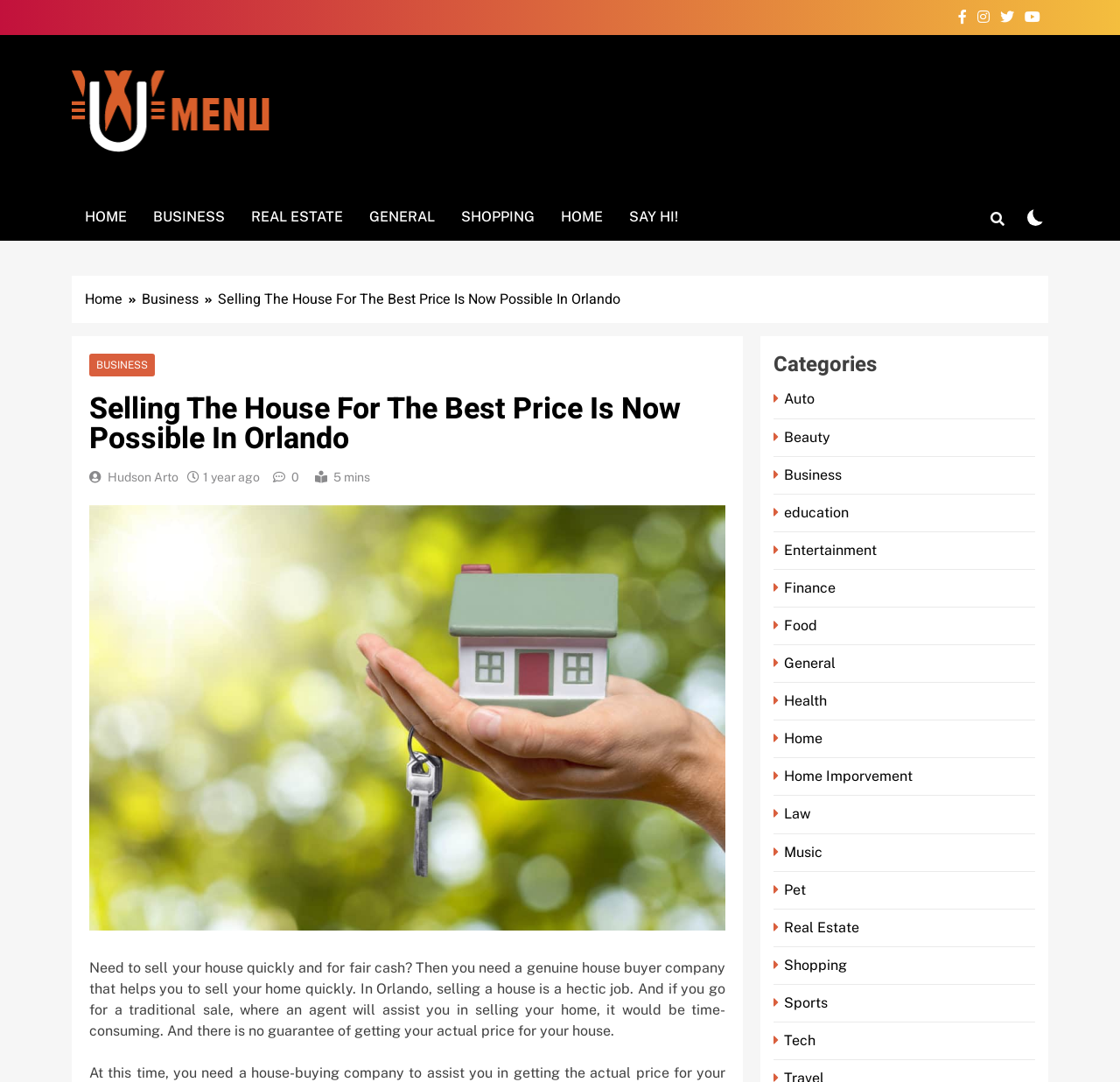Using the image as a reference, answer the following question in as much detail as possible:
What is the location mentioned in the webpage?

The webpage mentions 'Orlando' in the heading 'Selling The House For The Best Price Is Now Possible In Orlando', indicating that the location being referred to is Orlando.